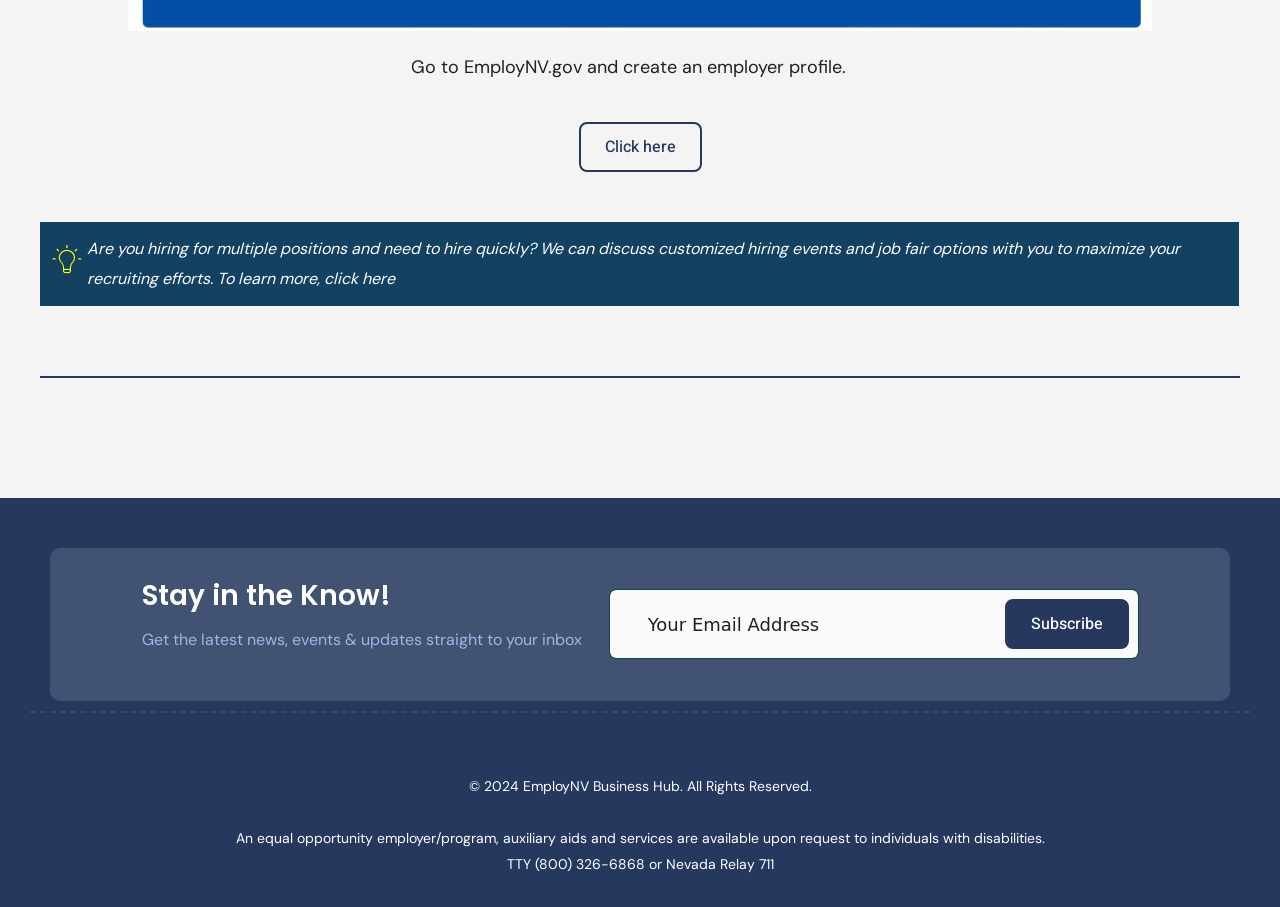Provide a thorough and detailed response to the question by examining the image: 
What is the benefit of customized hiring events?

The StaticText element 'Are you hiring for multiple positions and need to hire quickly? We can discuss customized hiring events and job fair options with you to maximize your recruiting efforts.' implies that customized hiring events can help maximize recruiting efforts.